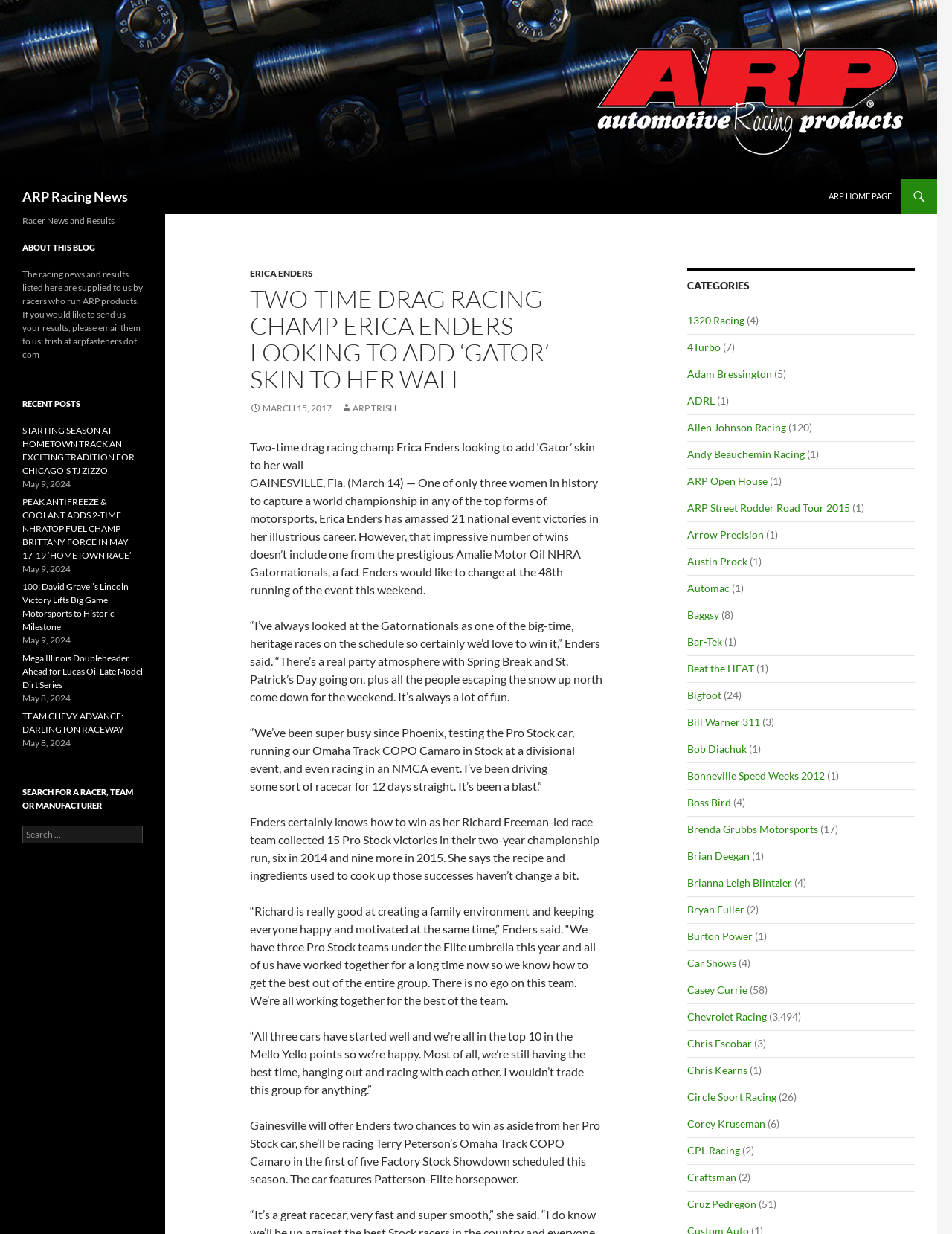Using the information in the image, give a comprehensive answer to the question: 
How many women have captured a world championship in top forms of motorsports?

The article mentions that Erica Enders is one of only three women in history to capture a world championship in any of the top forms of motorsports.